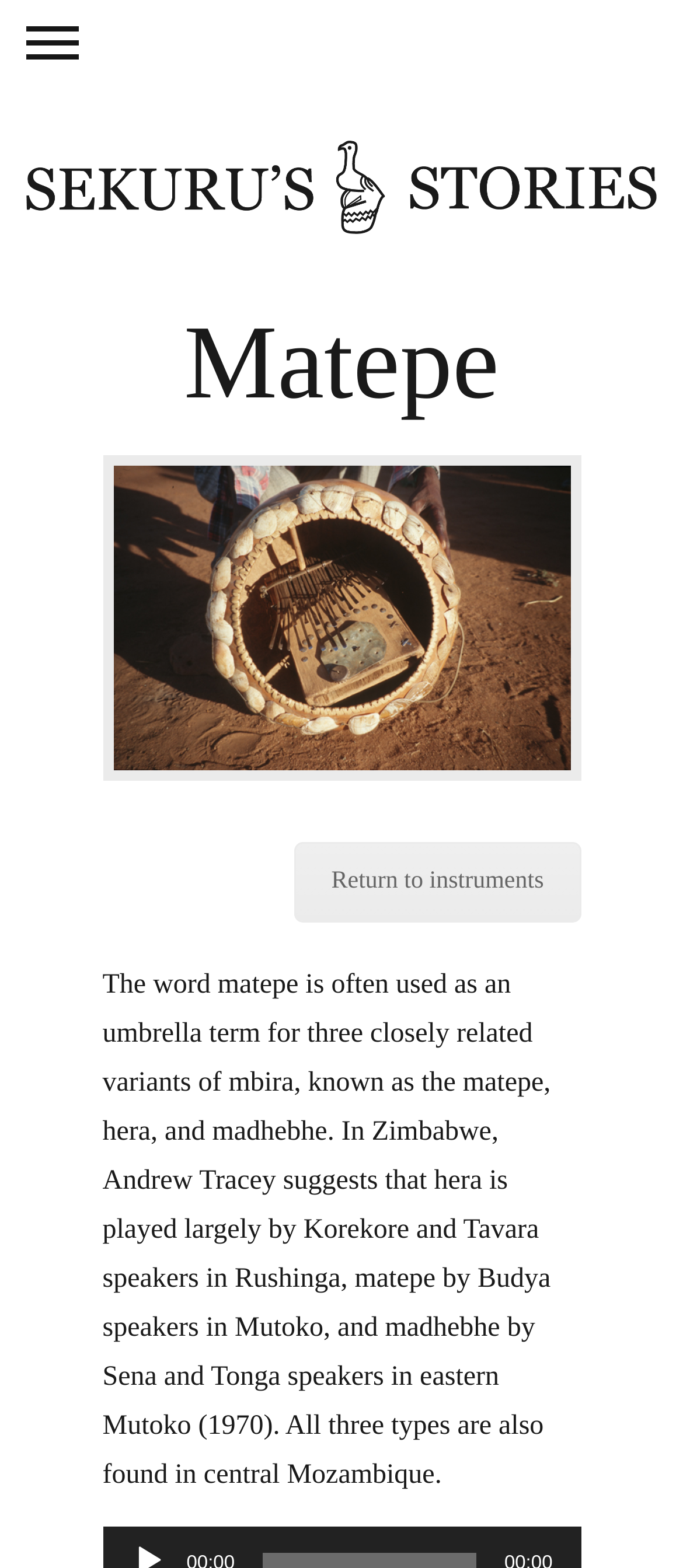Answer briefly with one word or phrase:
What is the name of the BBC program mentioned?

Talking Drum